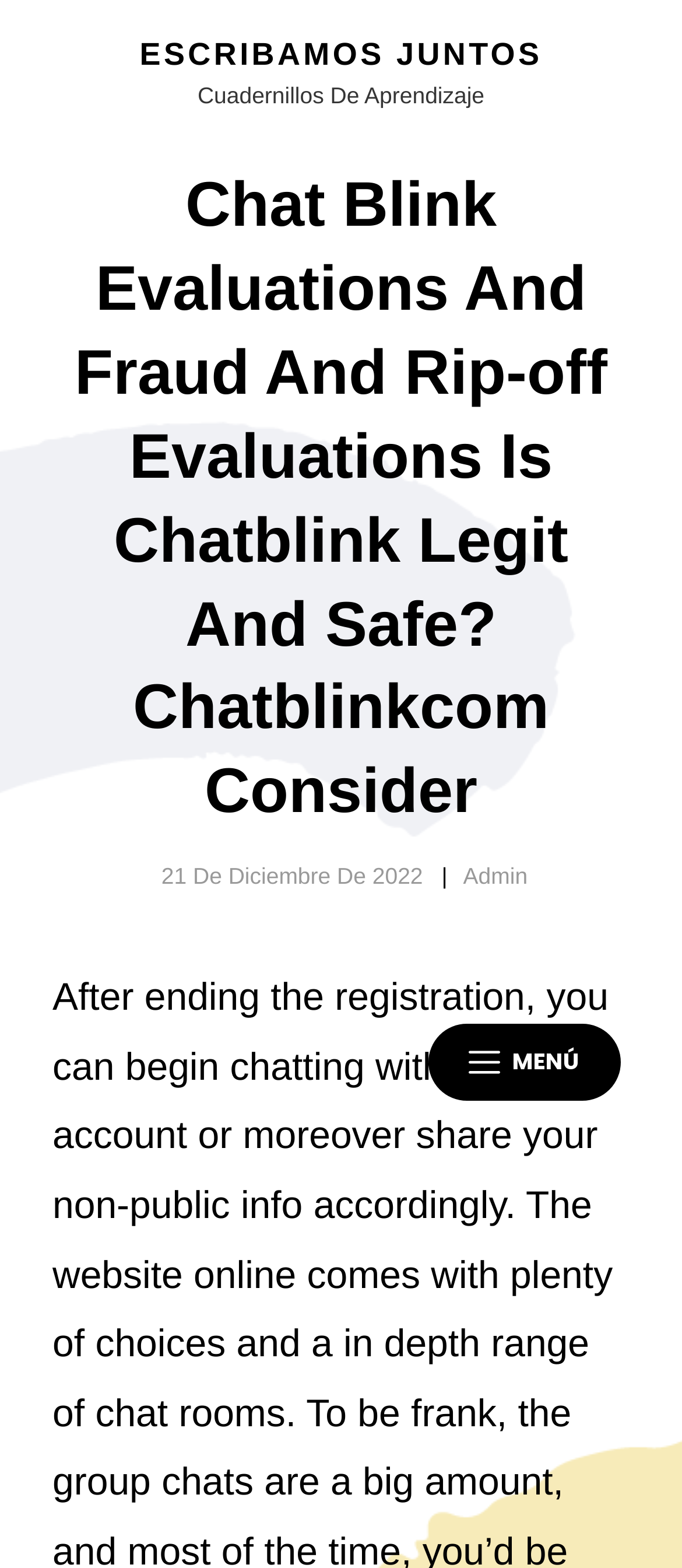Identify the bounding box coordinates for the UI element described as follows: admin. Use the format (top-left x, top-left y, bottom-right x, bottom-right y) and ensure all values are floating point numbers between 0 and 1.

[0.679, 0.547, 0.774, 0.571]